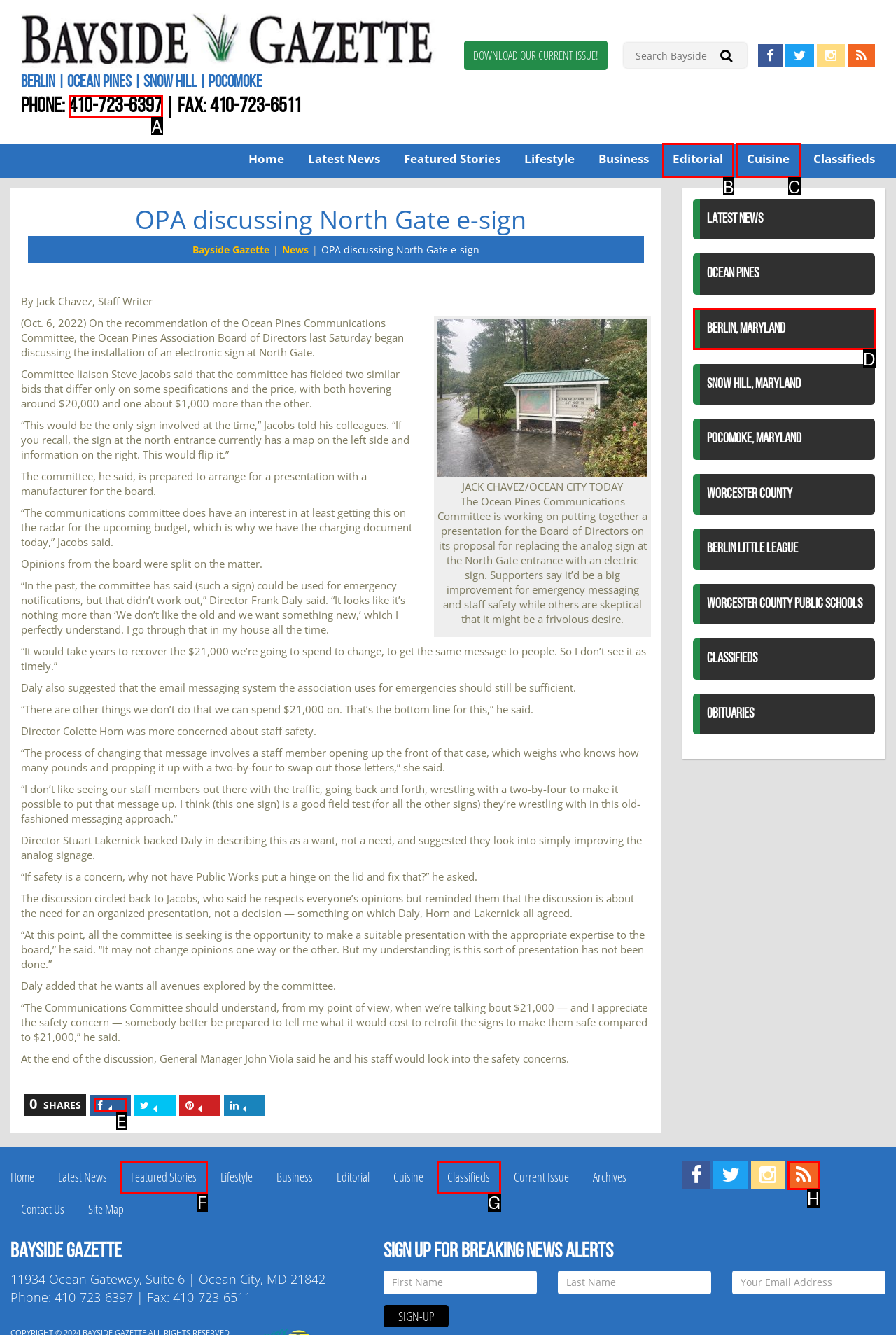Select the letter associated with the UI element you need to click to perform the following action: Share on Facebook
Reply with the correct letter from the options provided.

E